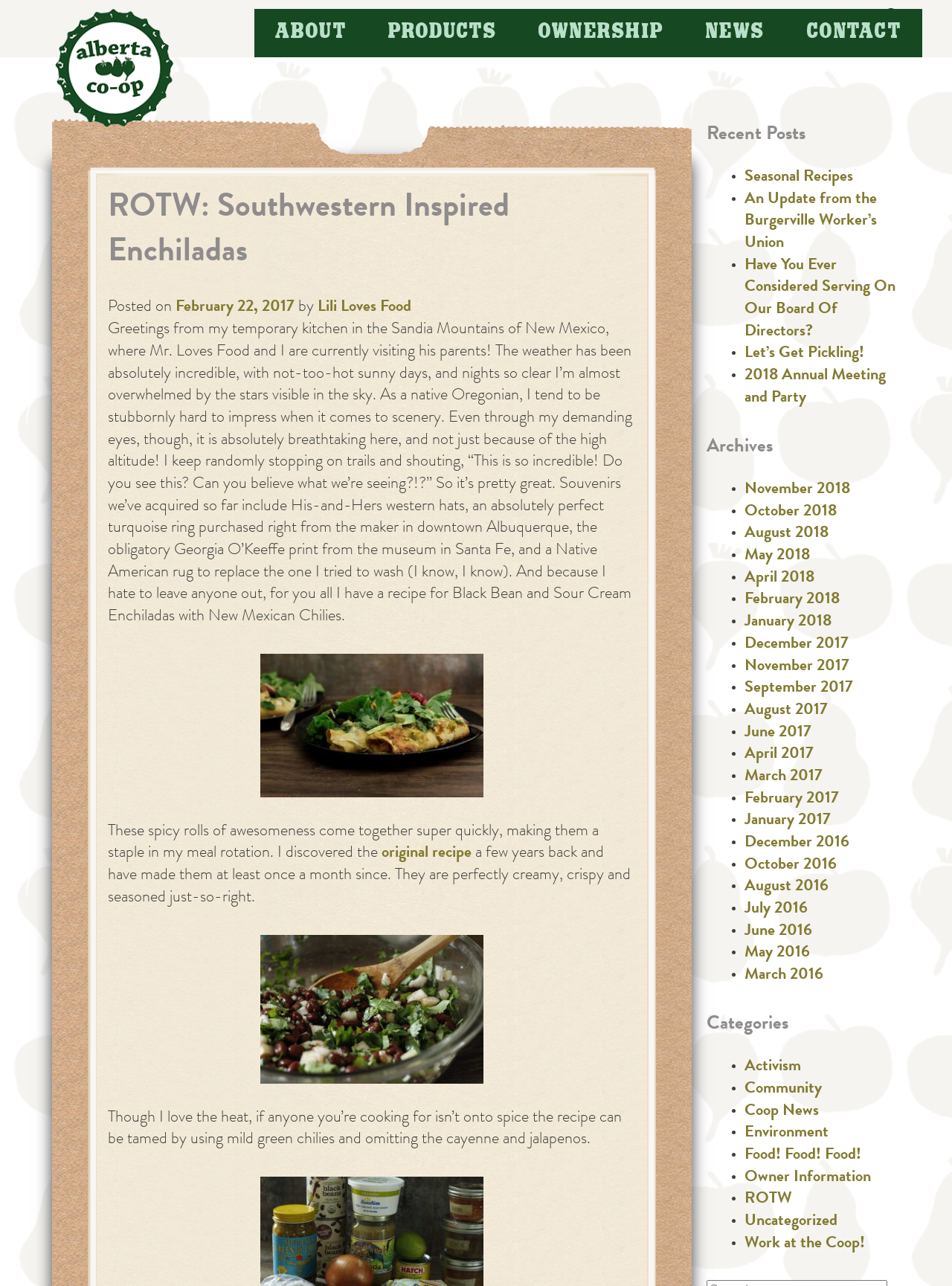Using the information shown in the image, answer the question with as much detail as possible: What is the name of the recipe author?

The author's name is mentioned in the text as 'Lili Loves Food' in the sentence 'by Lili Loves Food'.